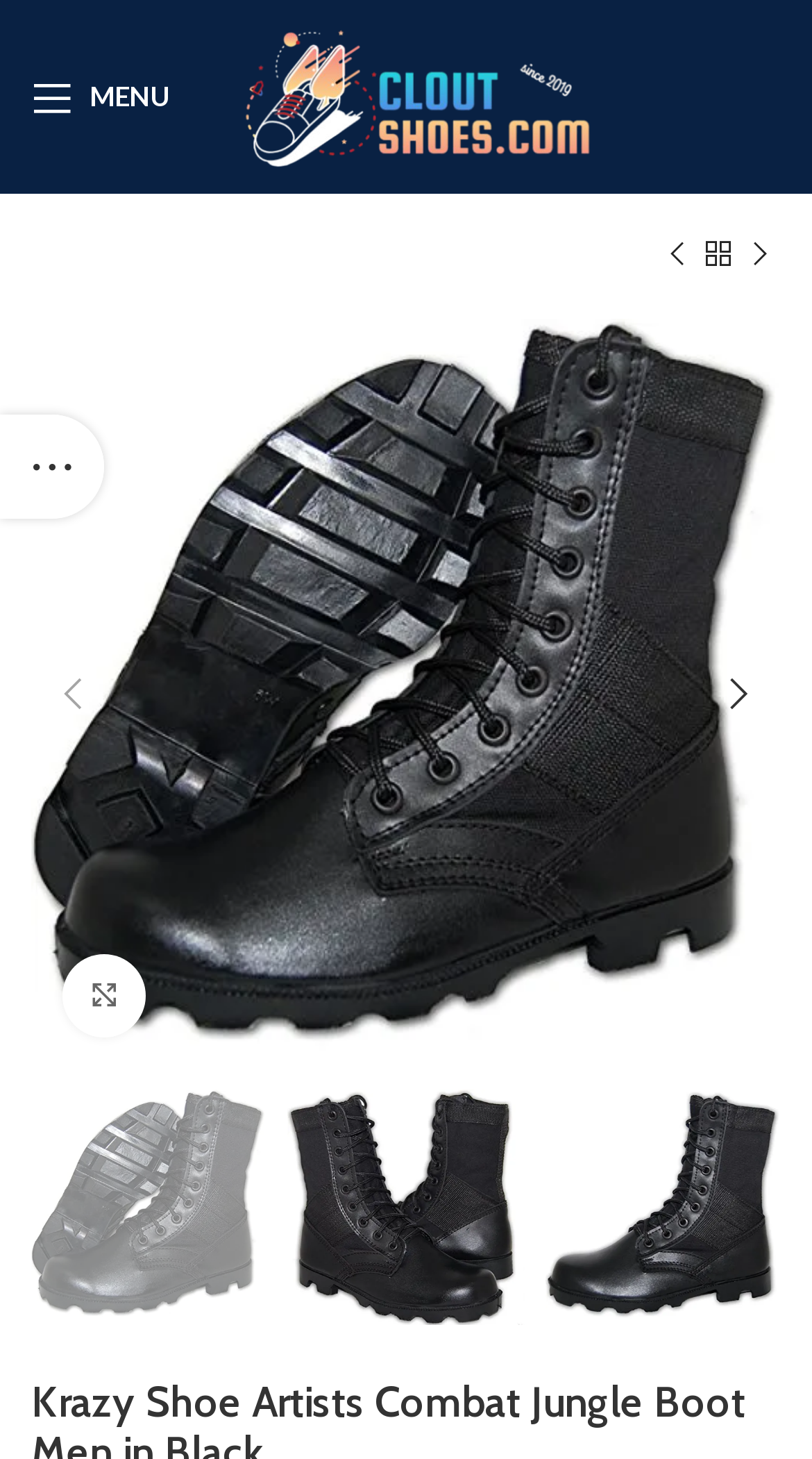Predict the bounding box of the UI element based on the description: "aria-label="Next product"". The coordinates should be four float numbers between 0 and 1, formatted as [left, top, right, bottom].

[0.91, 0.161, 0.962, 0.19]